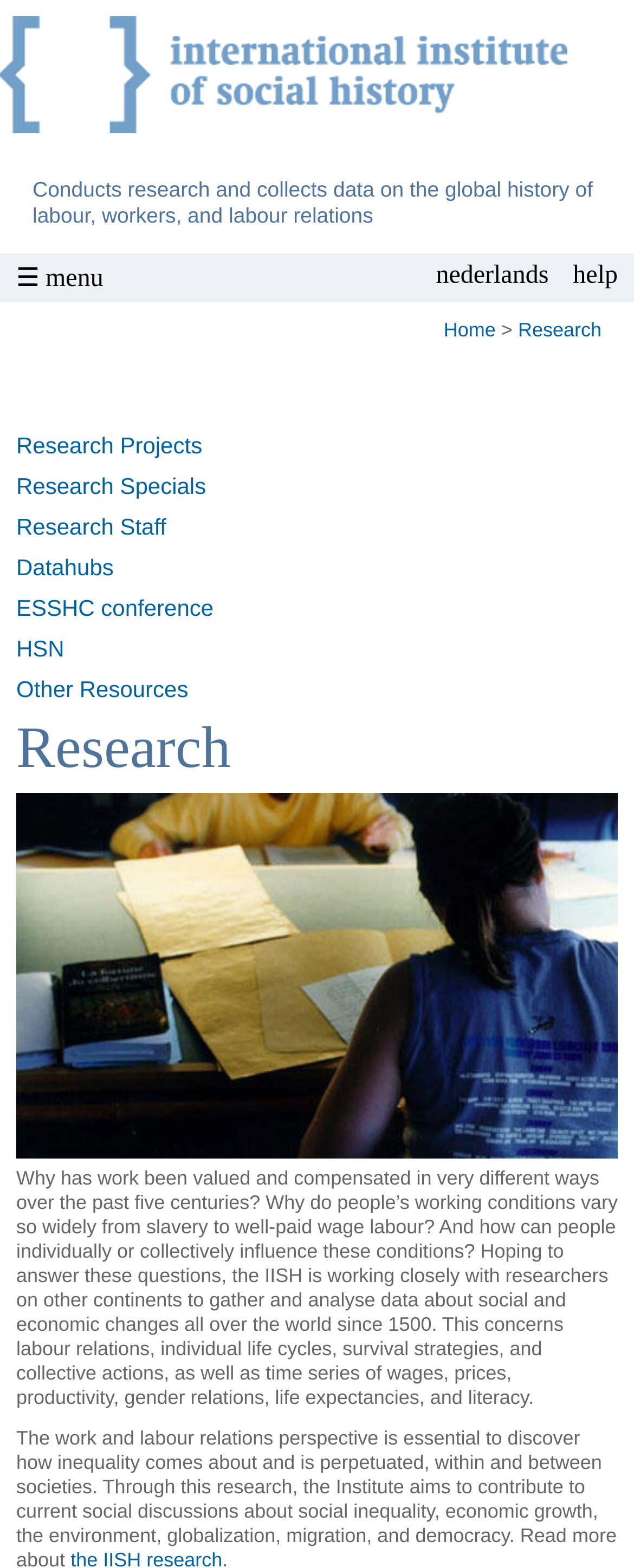Observe the image and answer the following question in detail: What is the topic of the research described in the main content?

The main content of the webpage describes research on why work has been valued and compensated in different ways over the past five centuries, and how people's working conditions vary widely from slavery to well-paid wage labour.